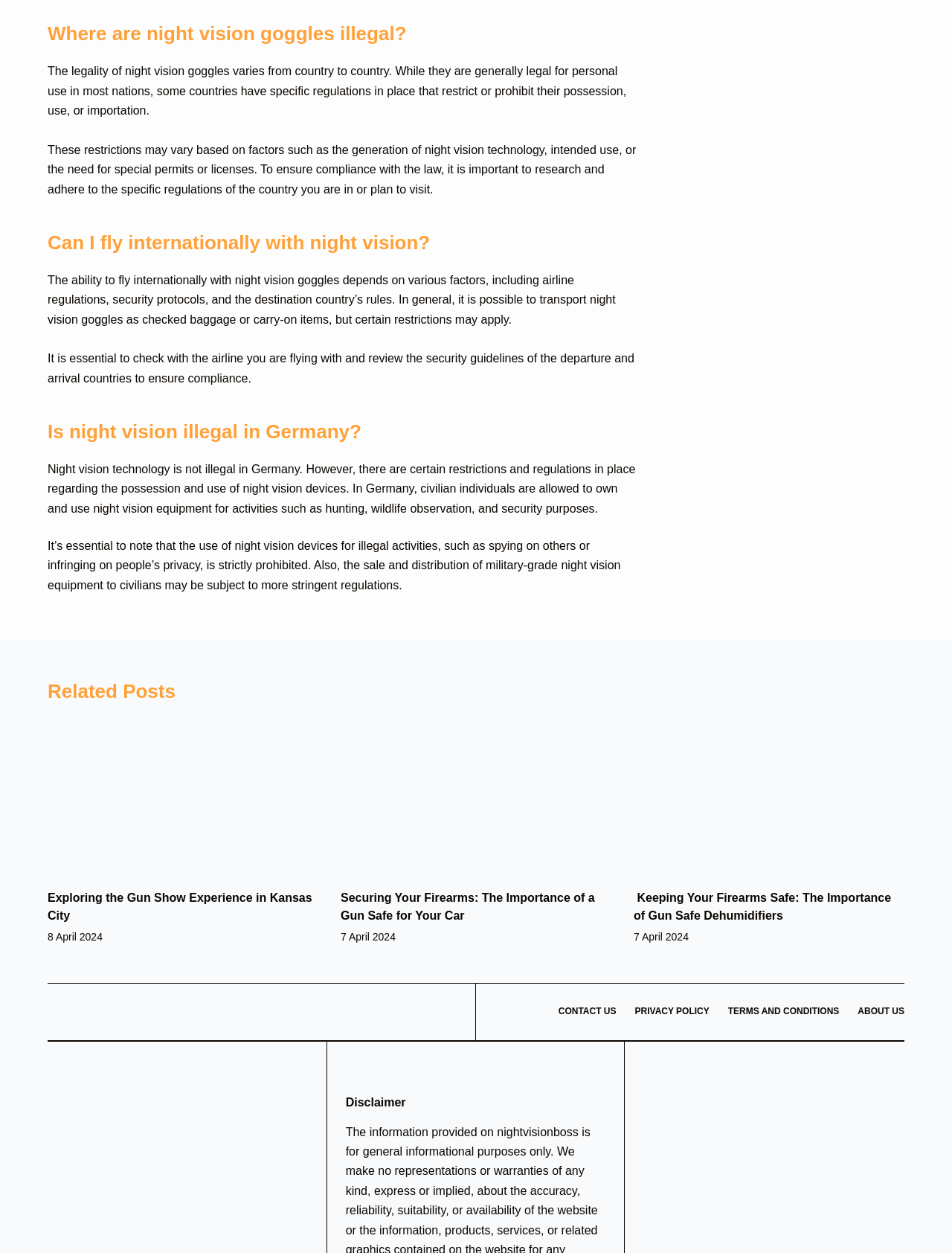Answer the question below using just one word or a short phrase: 
What is the purpose of the 'Related Posts' section?

Show related articles